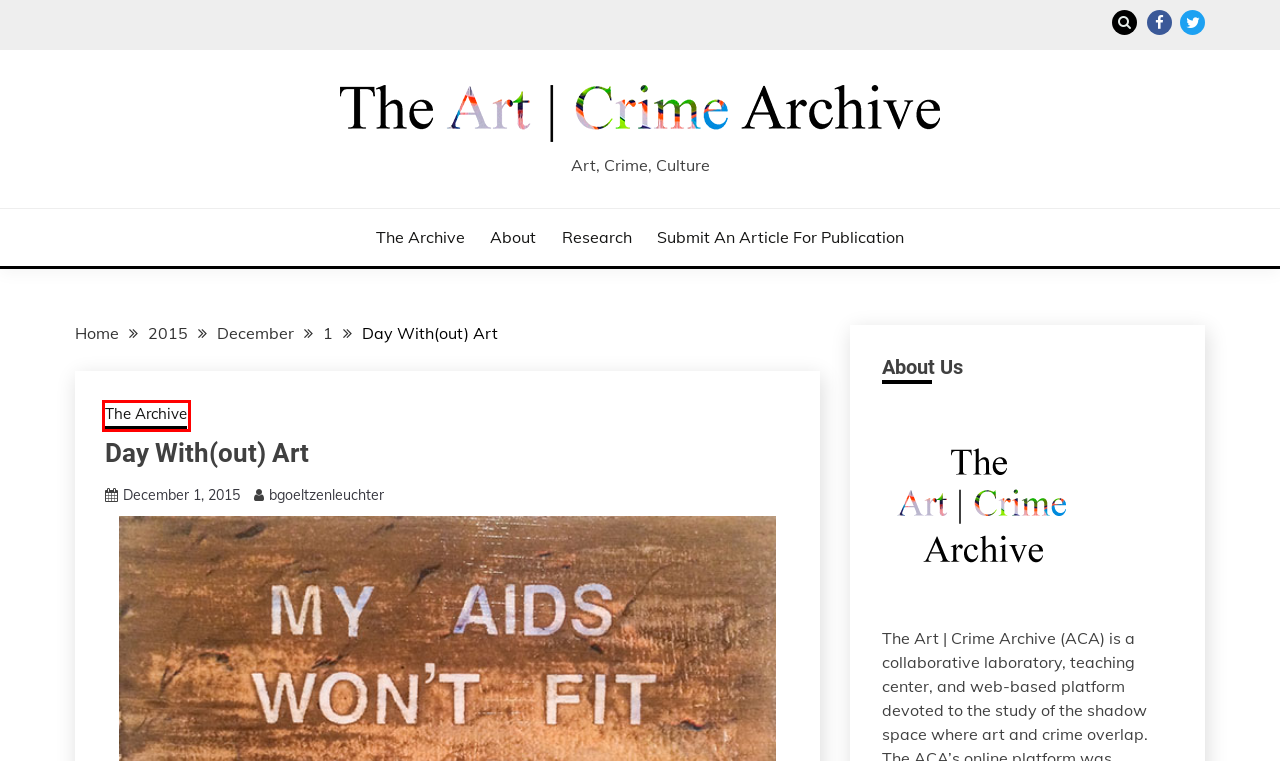Examine the webpage screenshot and identify the UI element enclosed in the red bounding box. Pick the webpage description that most accurately matches the new webpage after clicking the selected element. Here are the candidates:
A. The Archive |
B. artcrimearchive_saymo4 |
C. 2015 |
D. Research |
E. - Art, Crime, Culture |
F. Submit an Article for Publication |
G. About |
H. December 2015 |

A